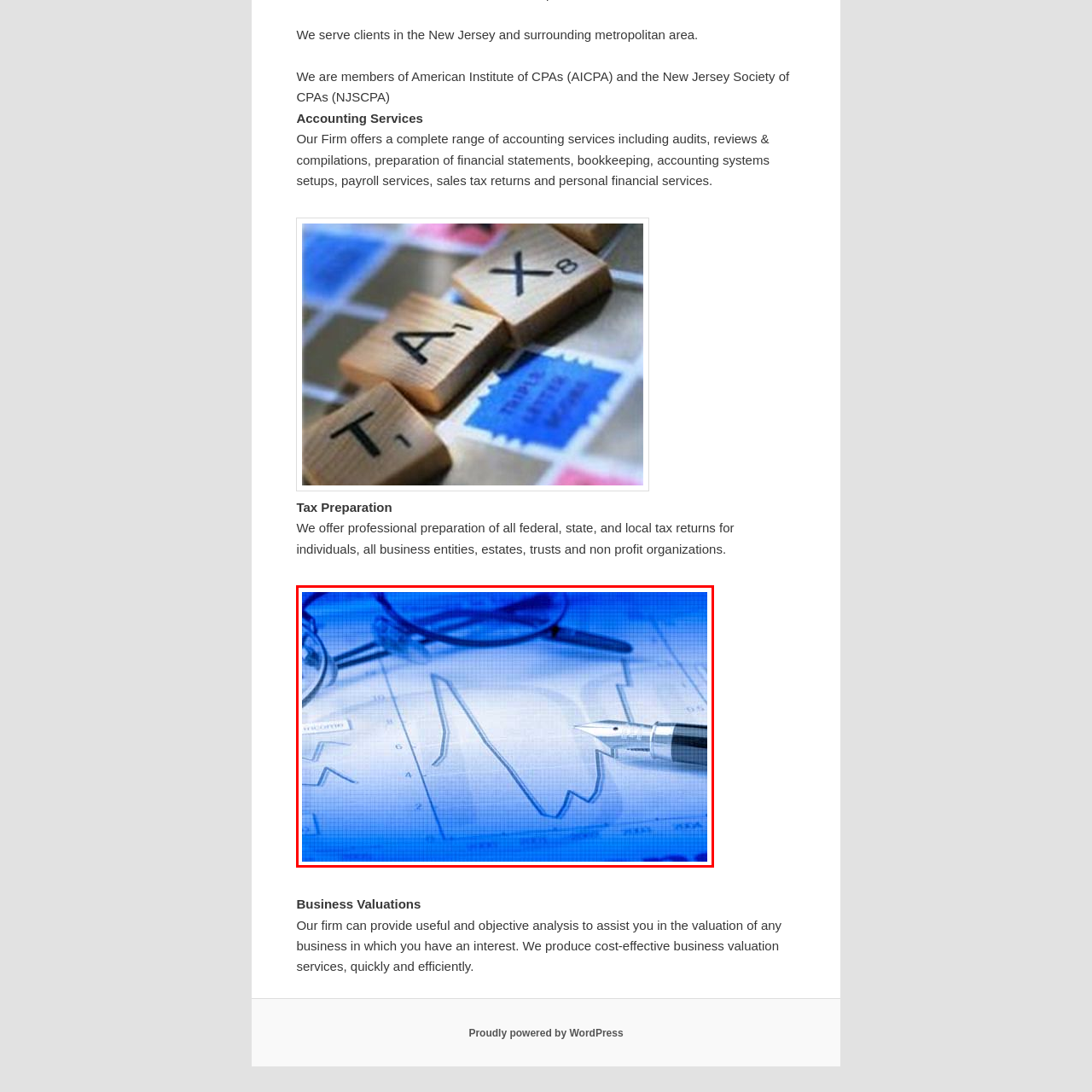Look at the area marked with a blue rectangle, What do the reading glasses indicate? 
Provide your answer using a single word or phrase.

Focus on detail and precision